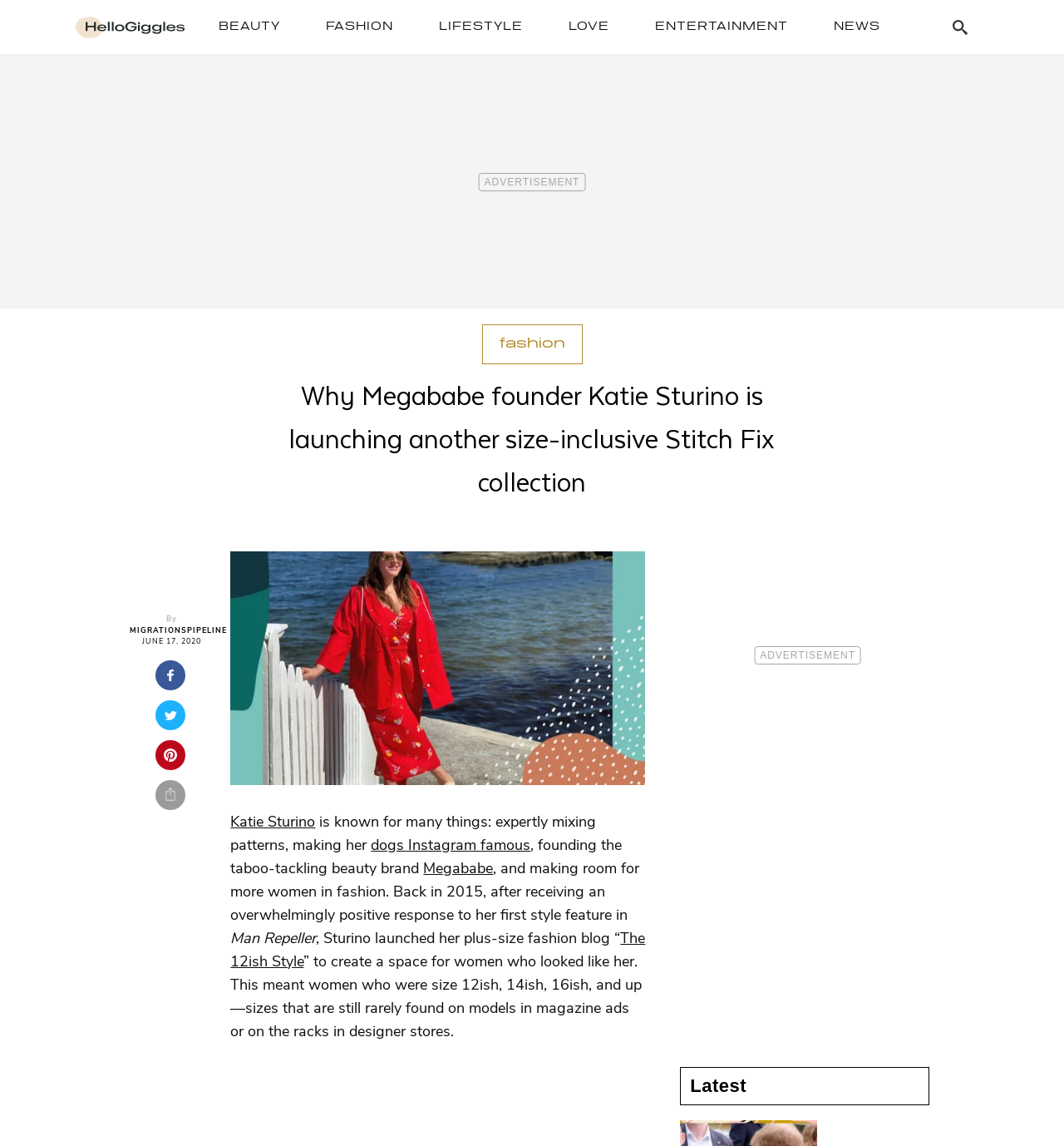What is the name of the collection launched by Katie Sturino?
Look at the image and answer with only one word or phrase.

Stitch Fix collection